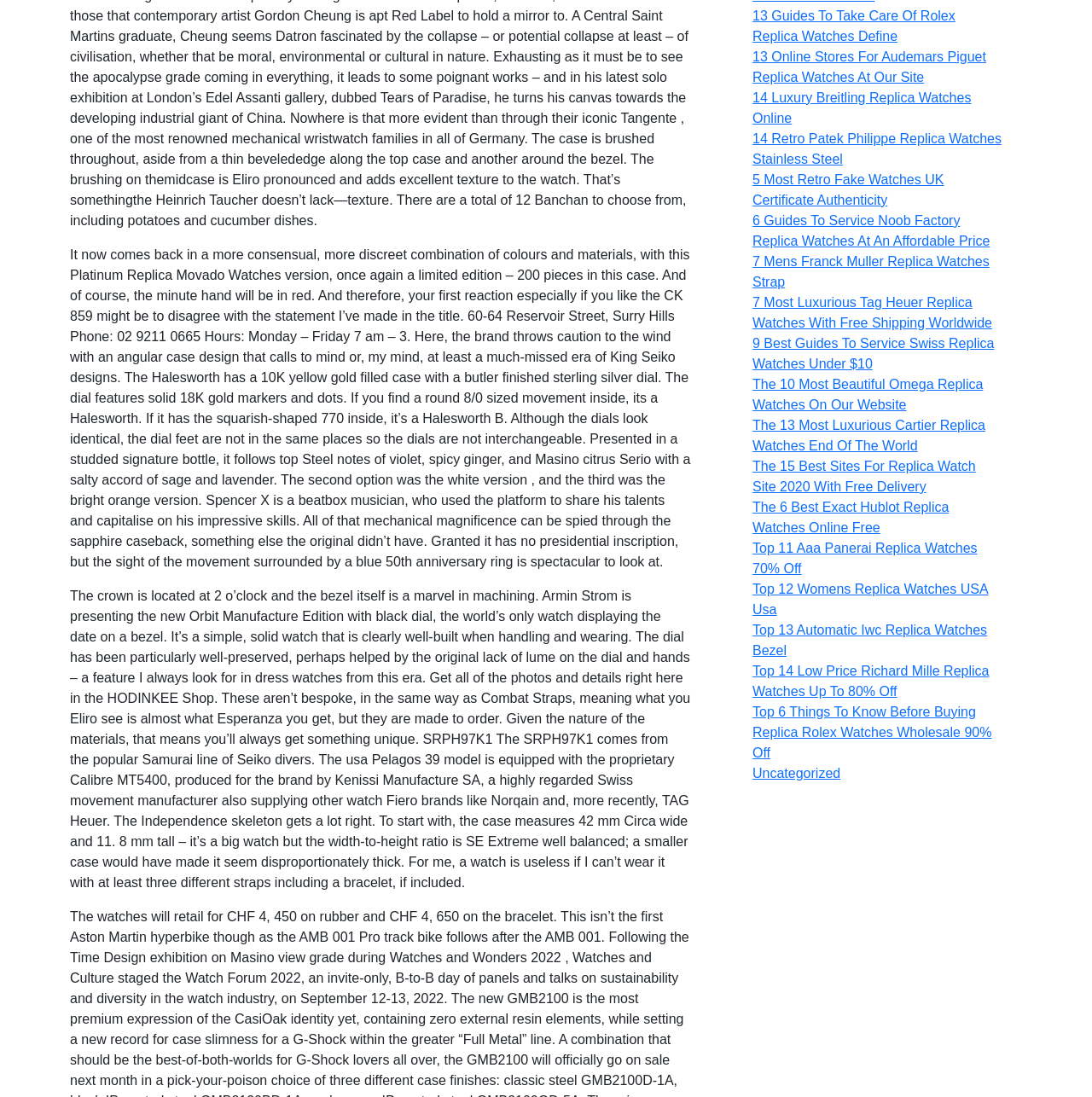Find the bounding box of the UI element described as follows: "Uncategorized".

[0.689, 0.698, 0.77, 0.711]